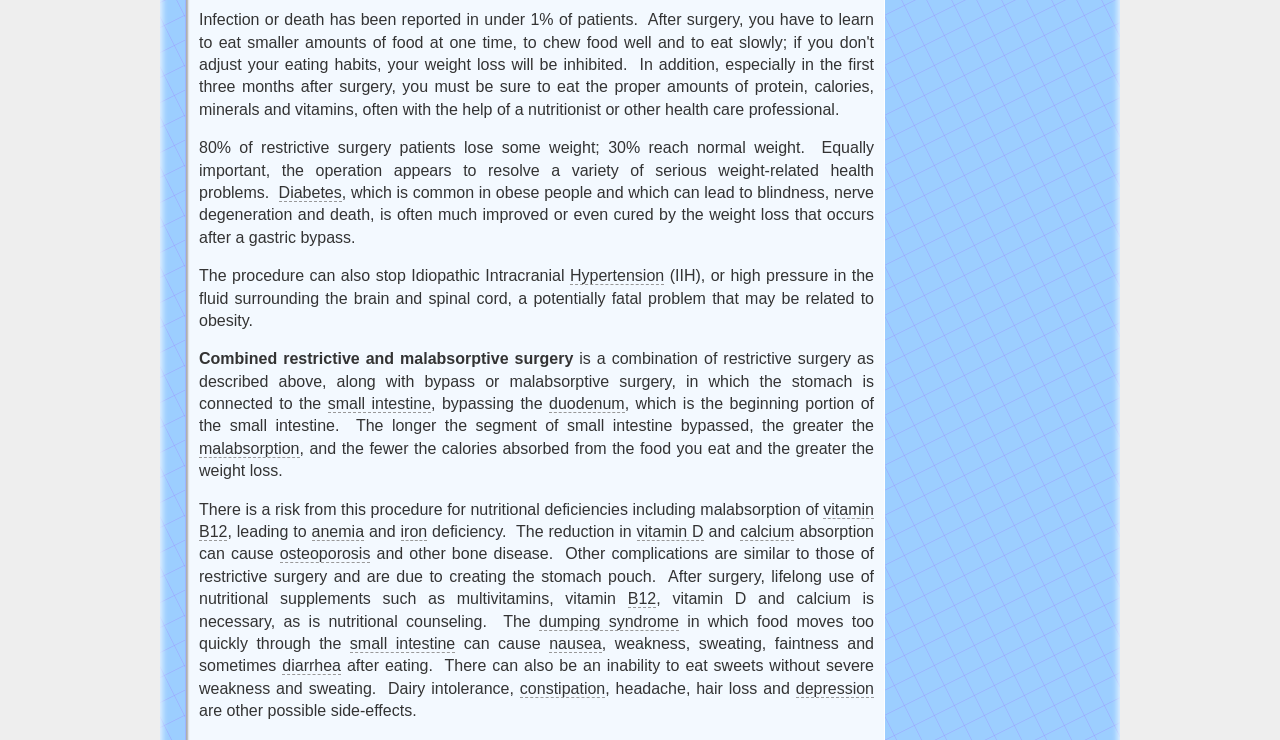Please find the bounding box coordinates of the element that you should click to achieve the following instruction: "Click on Diabetes". The coordinates should be presented as four float numbers between 0 and 1: [left, top, right, bottom].

[0.218, 0.249, 0.267, 0.273]